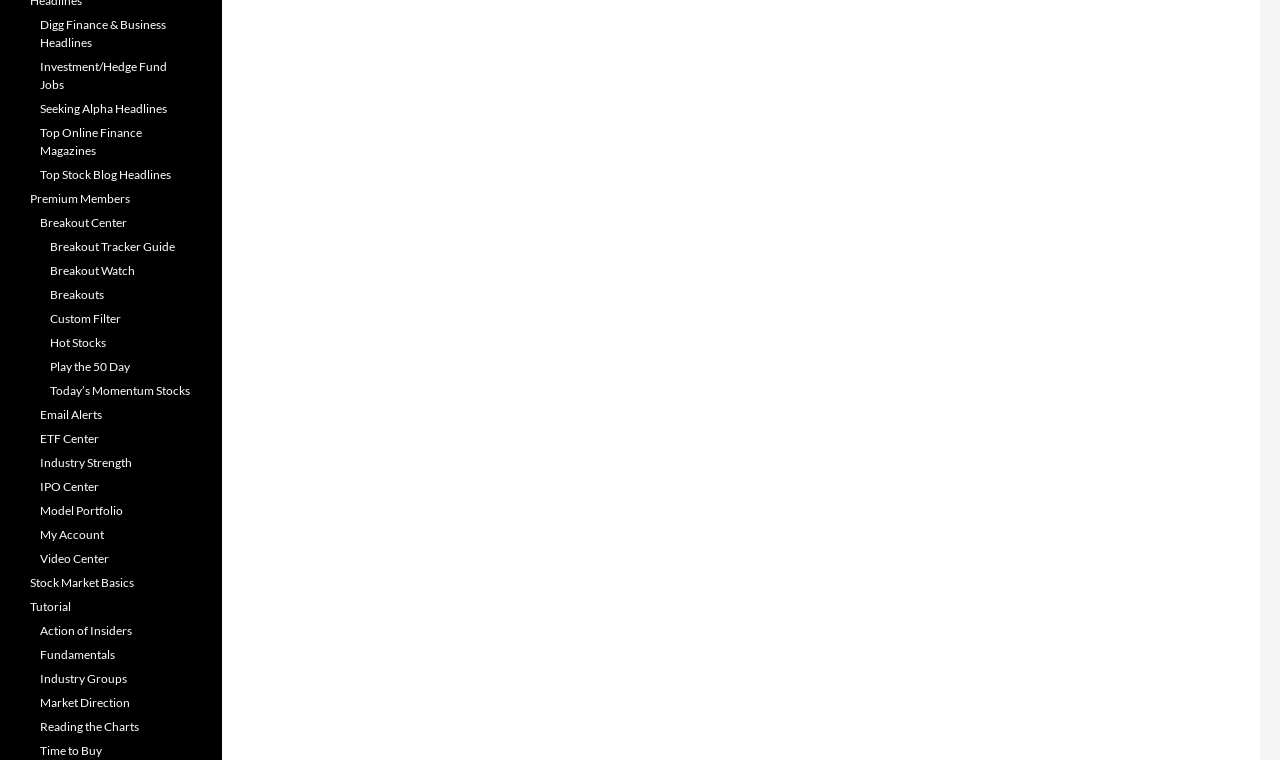Mark the bounding box of the element that matches the following description: "Real Estate".

None